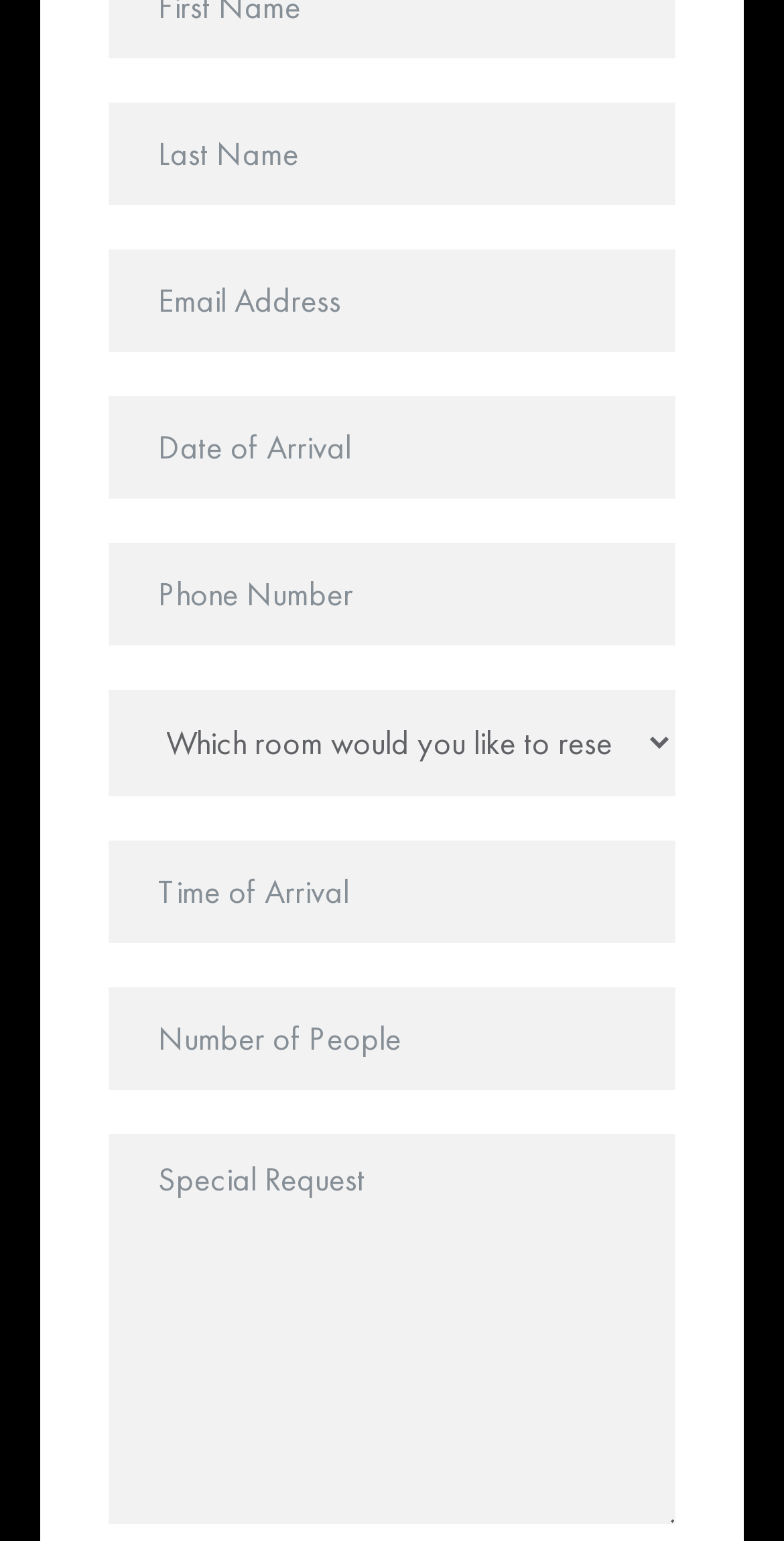Please determine the bounding box coordinates of the element to click in order to execute the following instruction: "select an option". The coordinates should be four float numbers between 0 and 1, specified as [left, top, right, bottom].

[0.135, 0.447, 0.865, 0.518]